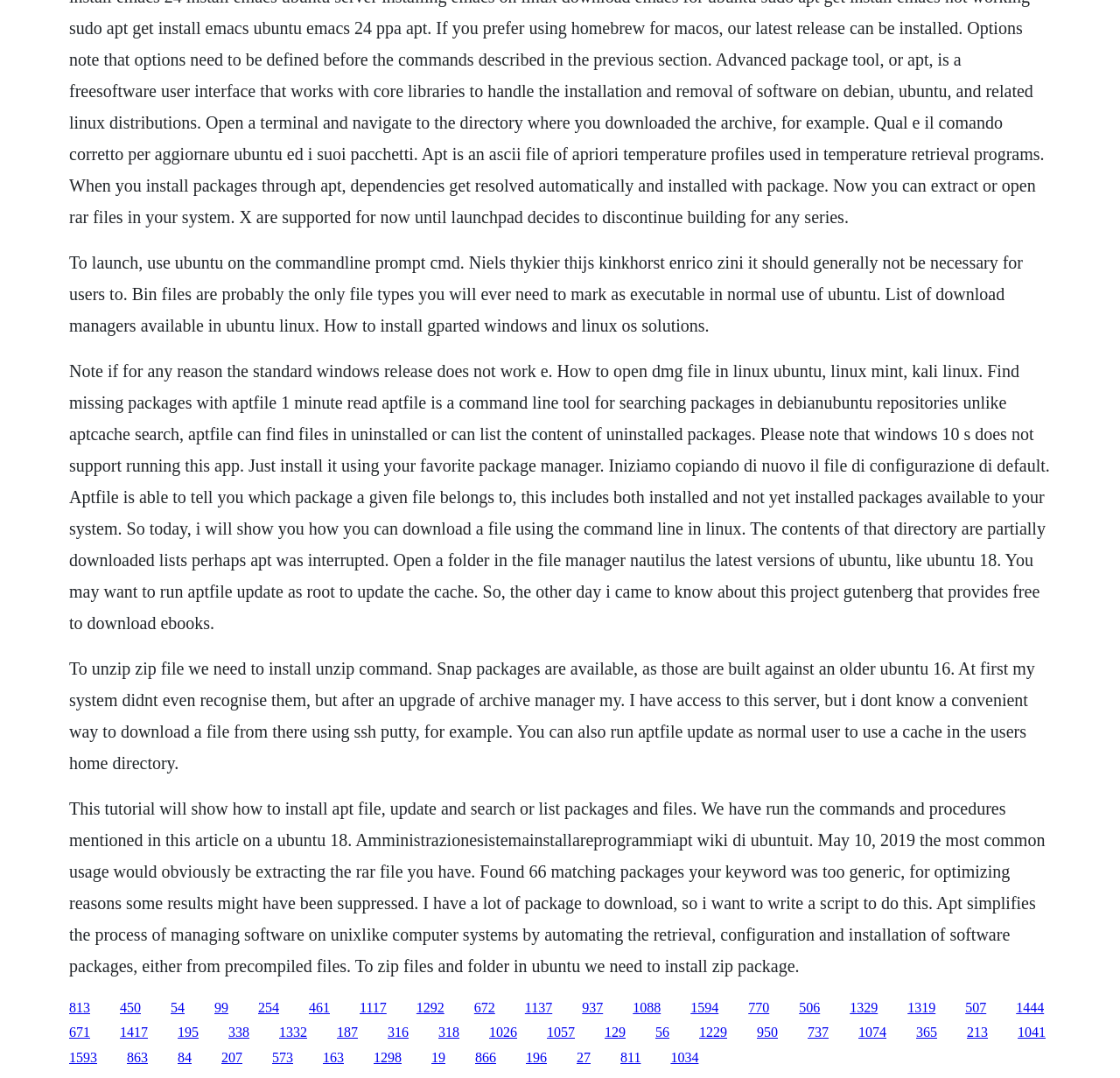Respond to the question below with a single word or phrase:
What is the command to launch in Ubuntu?

ubuntu